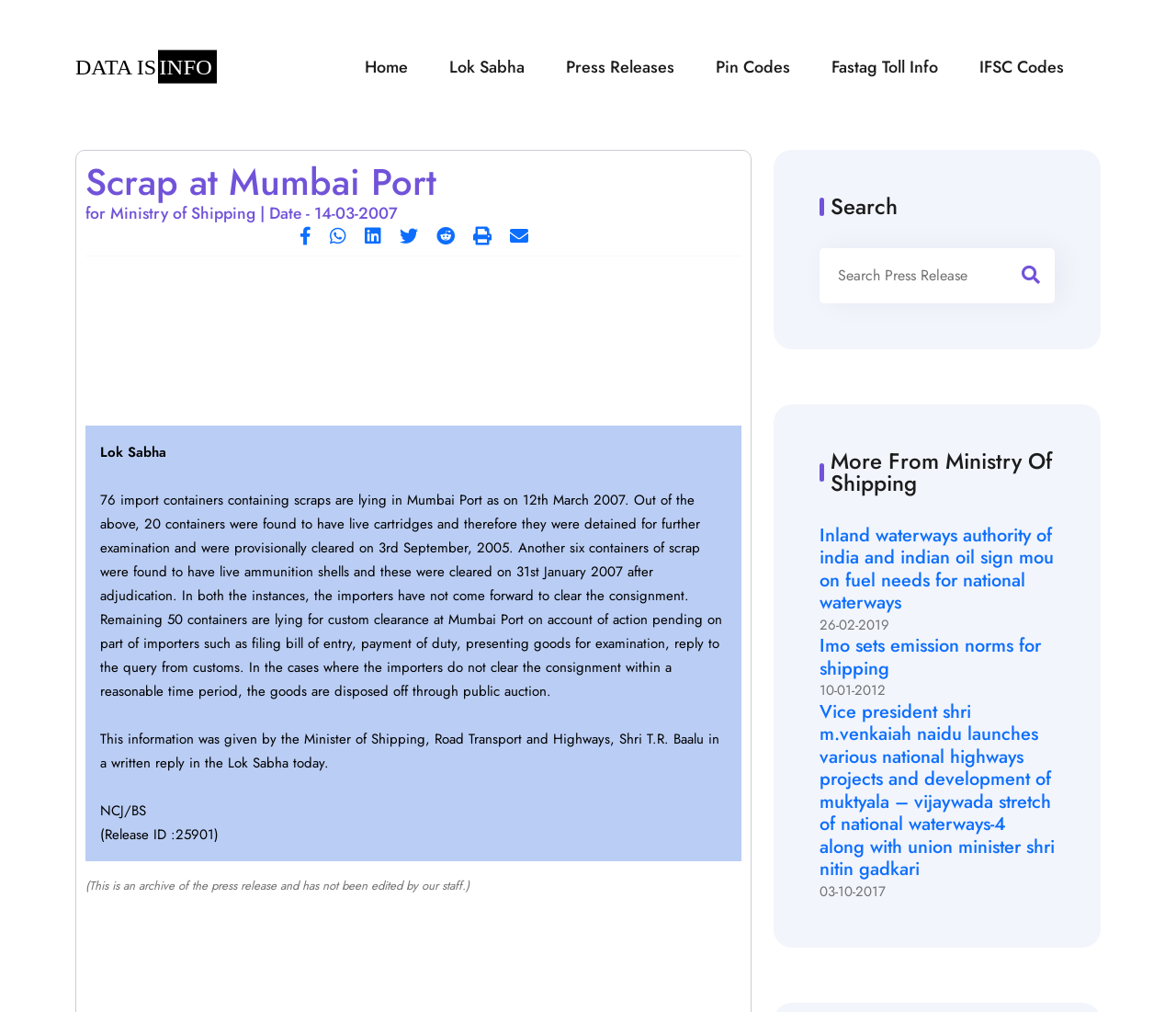Locate the bounding box coordinates of the clickable area to execute the instruction: "Share on Facebook". Provide the coordinates as four float numbers between 0 and 1, represented as [left, top, right, bottom].

[0.254, 0.22, 0.264, 0.247]